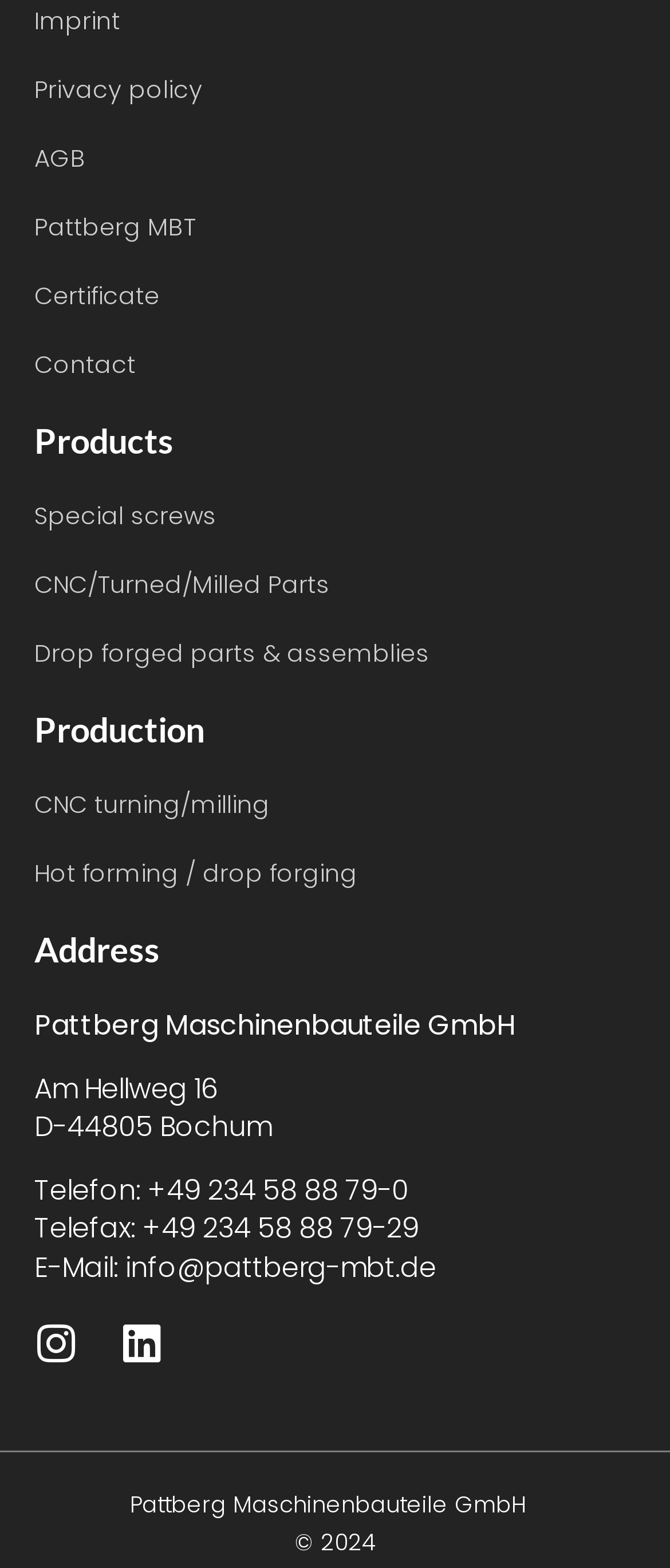Determine the coordinates of the bounding box for the clickable area needed to execute this instruction: "Explore products".

[0.051, 0.265, 0.949, 0.296]